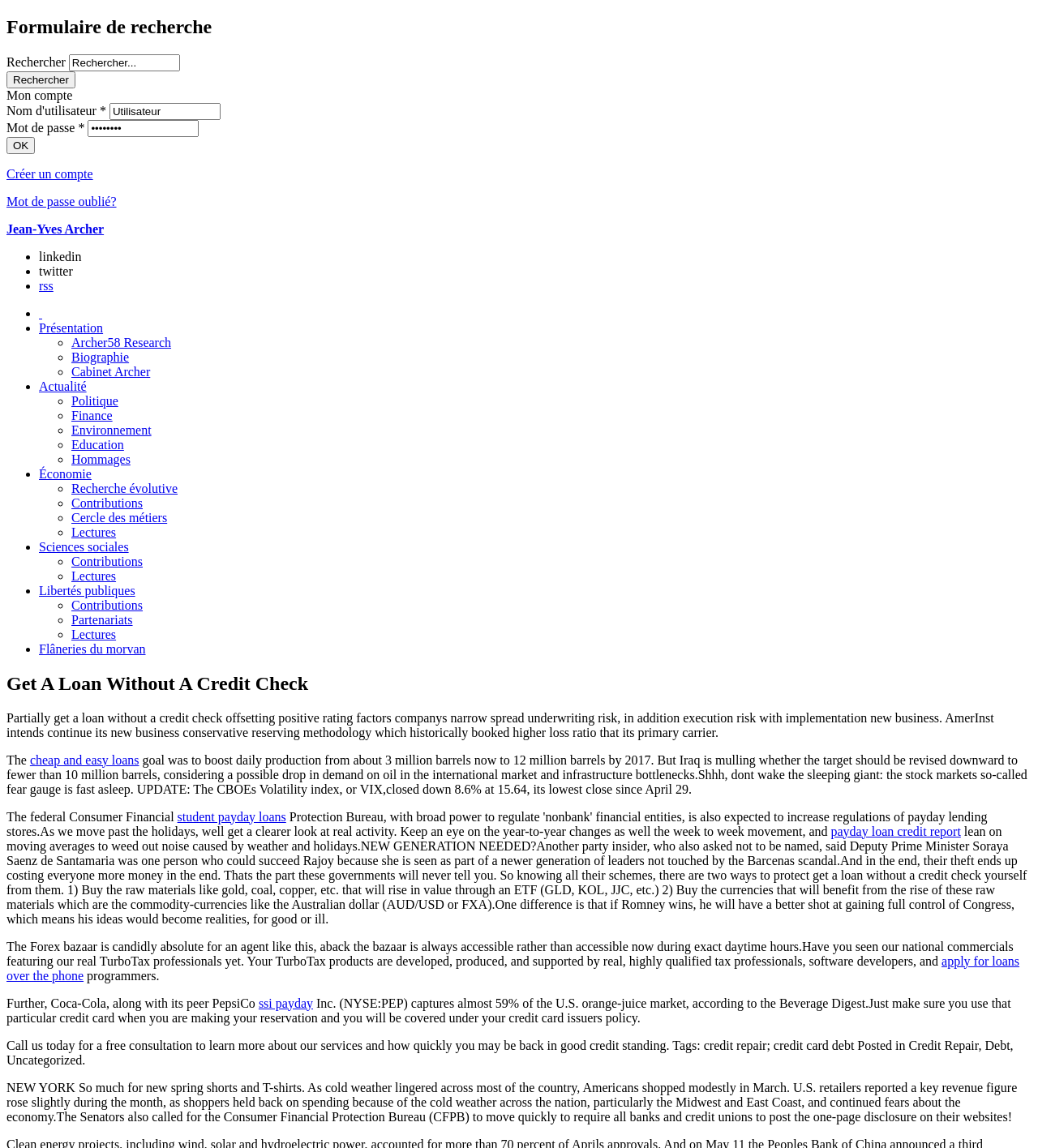Find the bounding box coordinates of the clickable area required to complete the following action: "Create an account".

[0.006, 0.145, 0.09, 0.157]